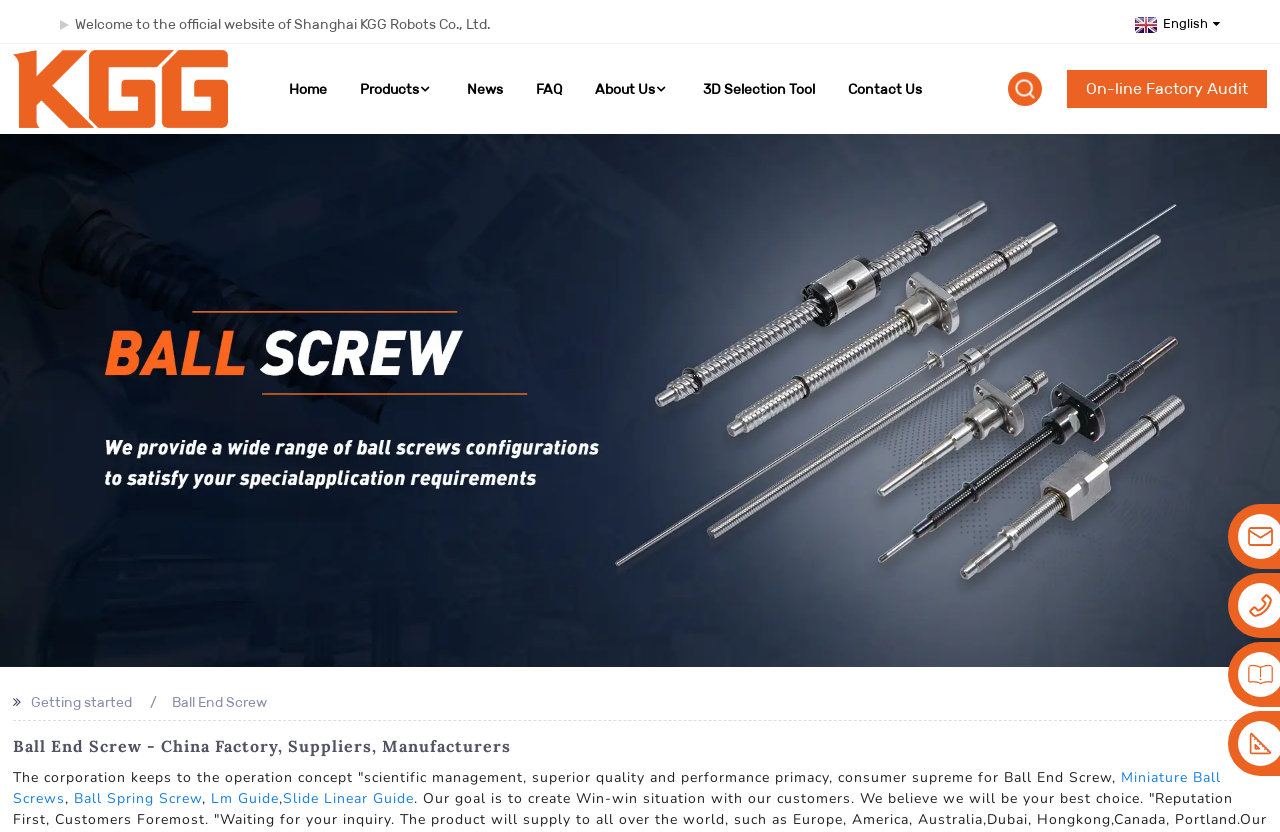Find the bounding box coordinates of the area to click in order to follow the instruction: "Click the English language selection".

[0.883, 0.018, 0.953, 0.038]